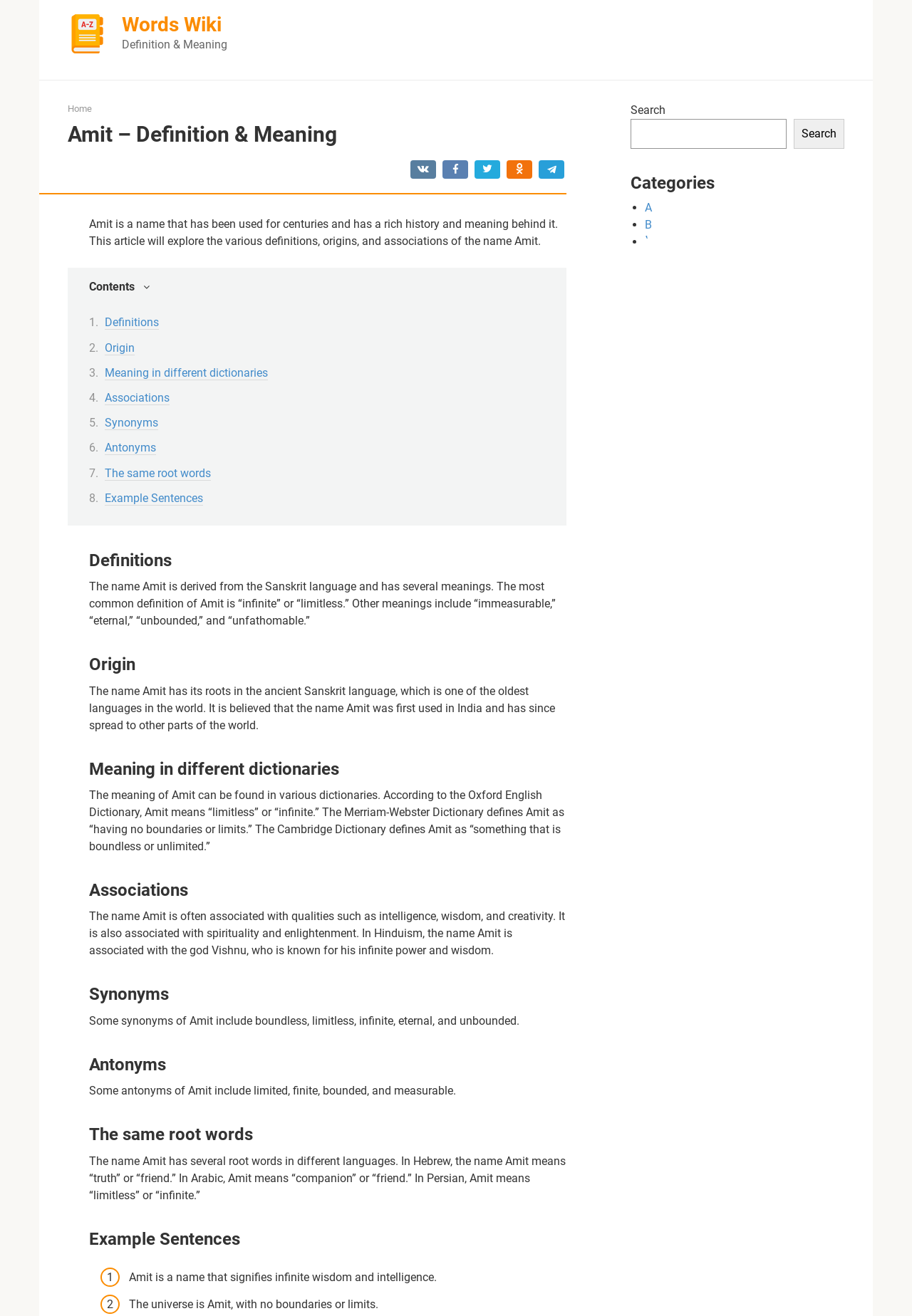Based on the provided description, "parent_node: Search name="s"", find the bounding box of the corresponding UI element in the screenshot.

[0.691, 0.09, 0.862, 0.113]